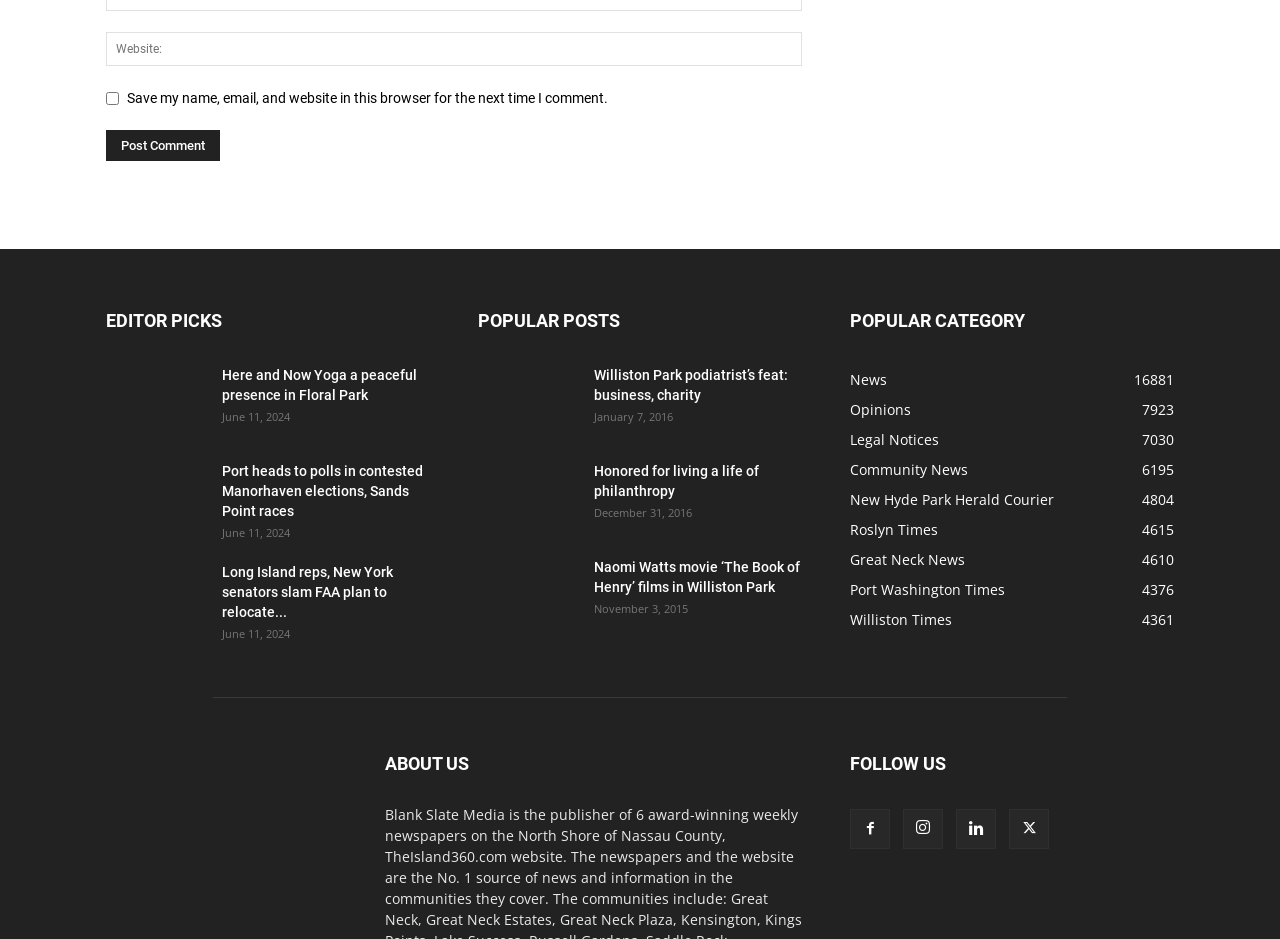Please find the bounding box coordinates of the element that you should click to achieve the following instruction: "Post a comment". The coordinates should be presented as four float numbers between 0 and 1: [left, top, right, bottom].

[0.083, 0.139, 0.172, 0.172]